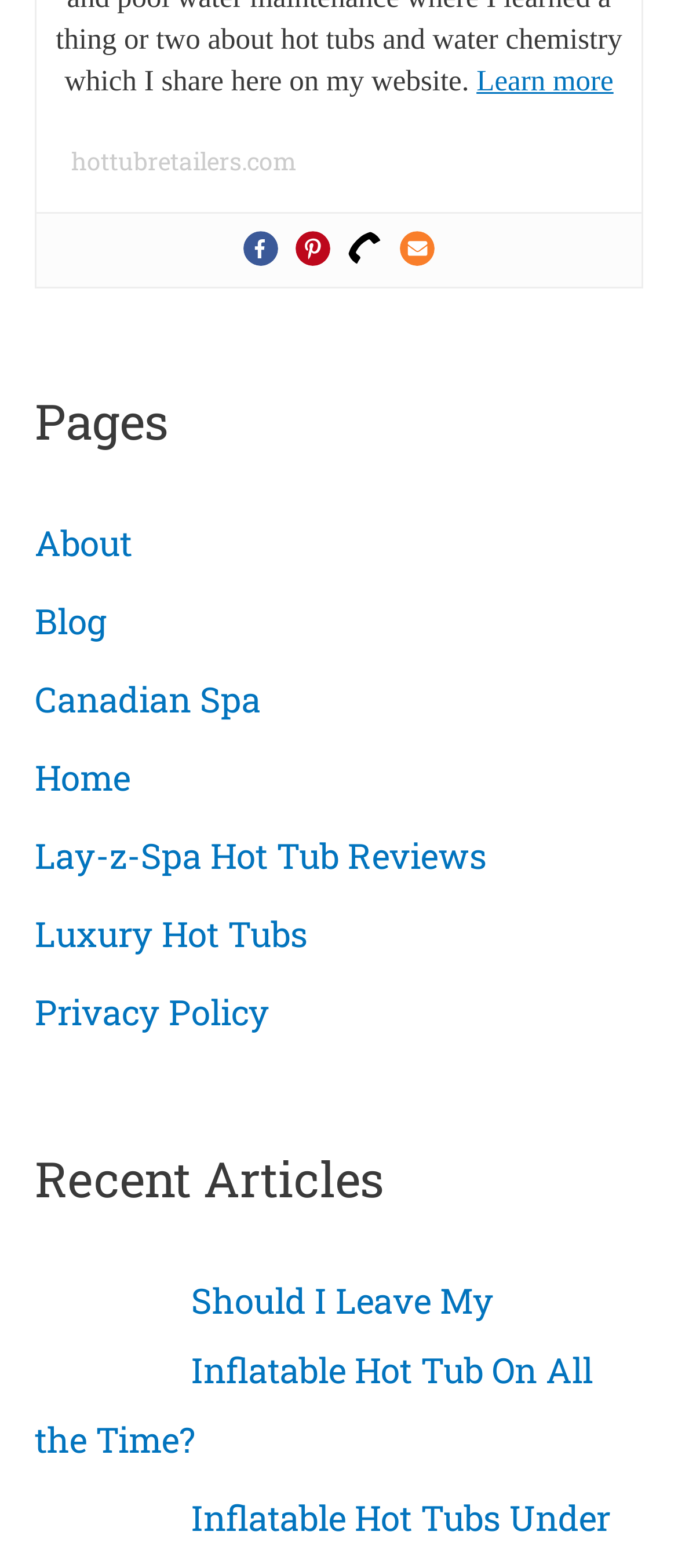Please specify the bounding box coordinates of the clickable region to carry out the following instruction: "Check Recent Articles". The coordinates should be four float numbers between 0 and 1, in the format [left, top, right, bottom].

[0.051, 0.729, 0.949, 0.776]